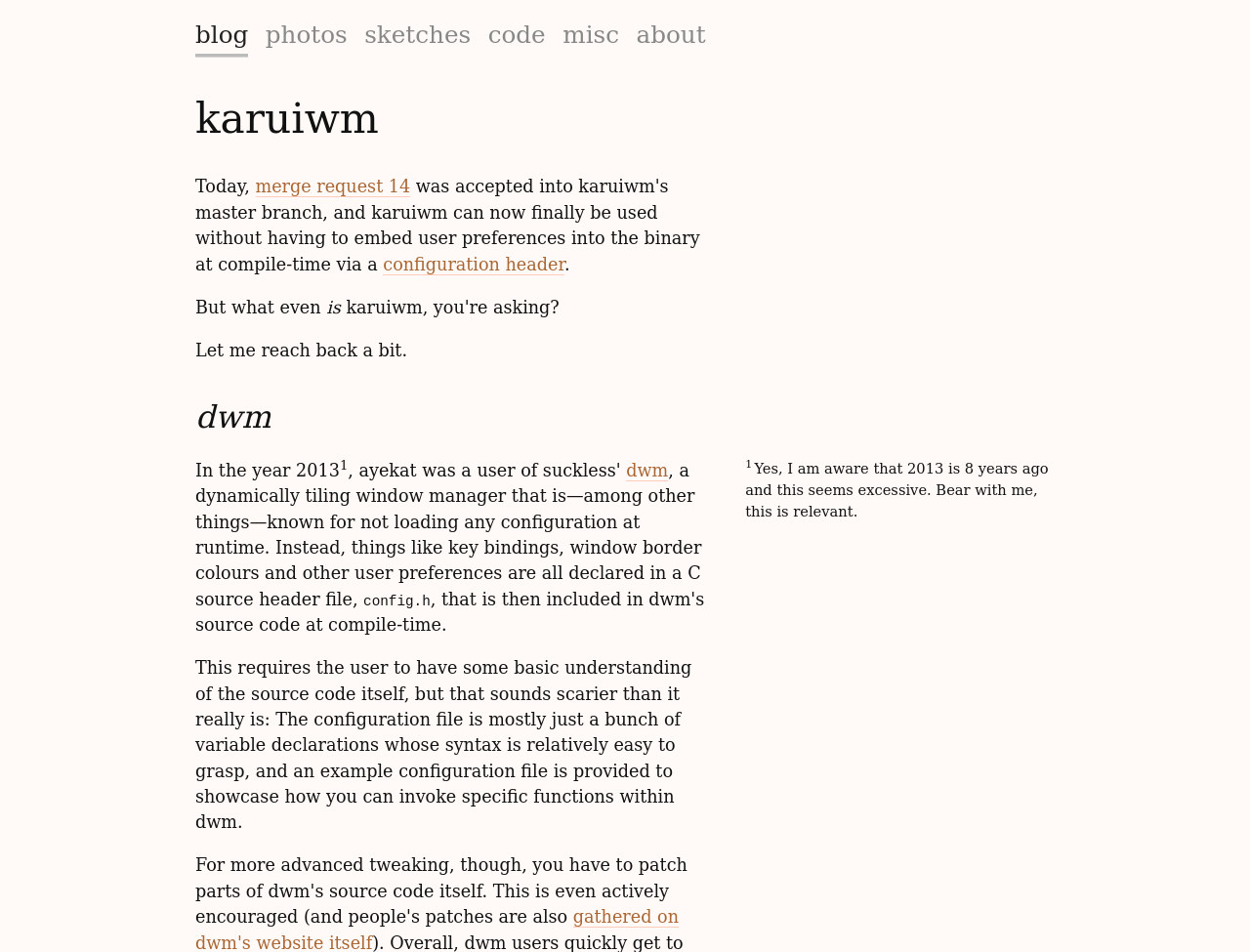Find the bounding box coordinates of the clickable region needed to perform the following instruction: "read about dwm". The coordinates should be provided as four float numbers between 0 and 1, i.e., [left, top, right, bottom].

[0.156, 0.414, 0.844, 0.463]